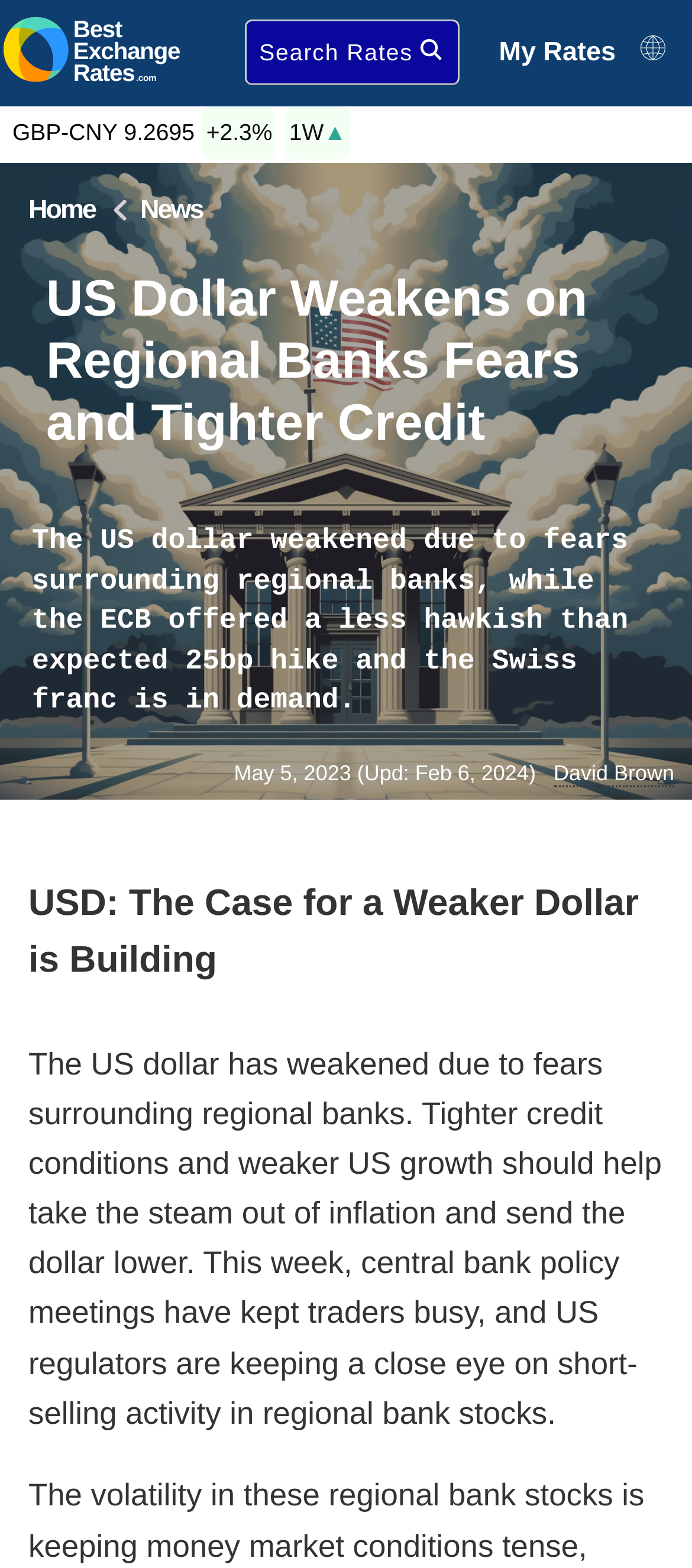Provide the bounding box coordinates for the UI element that is described as: "INR-CNY 0.086789 +2.0% 1W▲".

[0.013, 0.118, 0.53, 0.167]